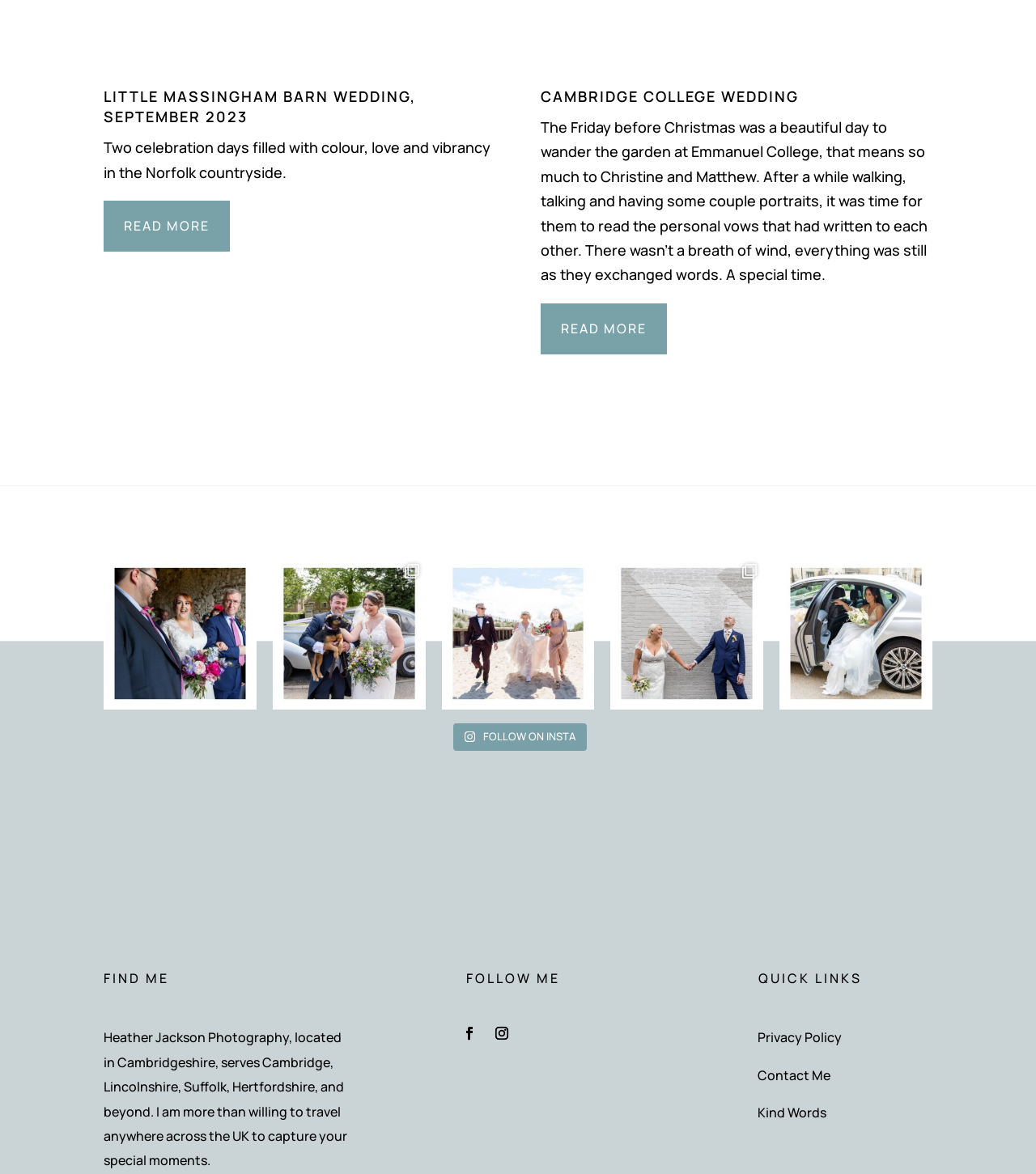Can you identify the bounding box coordinates of the clickable region needed to carry out this instruction: 'Follow on Instagram'? The coordinates should be four float numbers within the range of 0 to 1, stated as [left, top, right, bottom].

[0.437, 0.616, 0.566, 0.639]